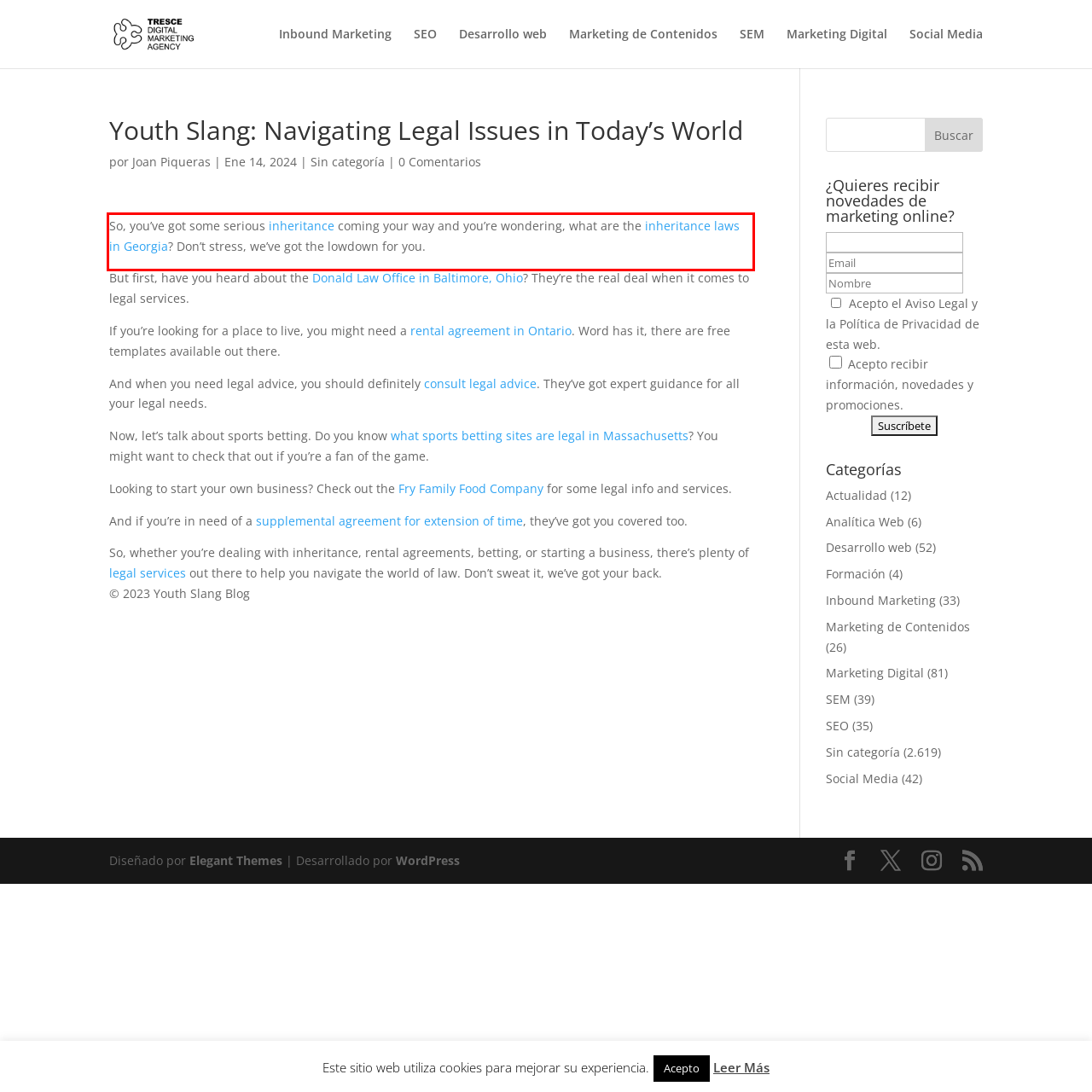Given the screenshot of the webpage, identify the red bounding box, and recognize the text content inside that red bounding box.

So, you’ve got some serious inheritance coming your way and you’re wondering, what are the inheritance laws in Georgia? Don’t stress, we’ve got the lowdown for you.